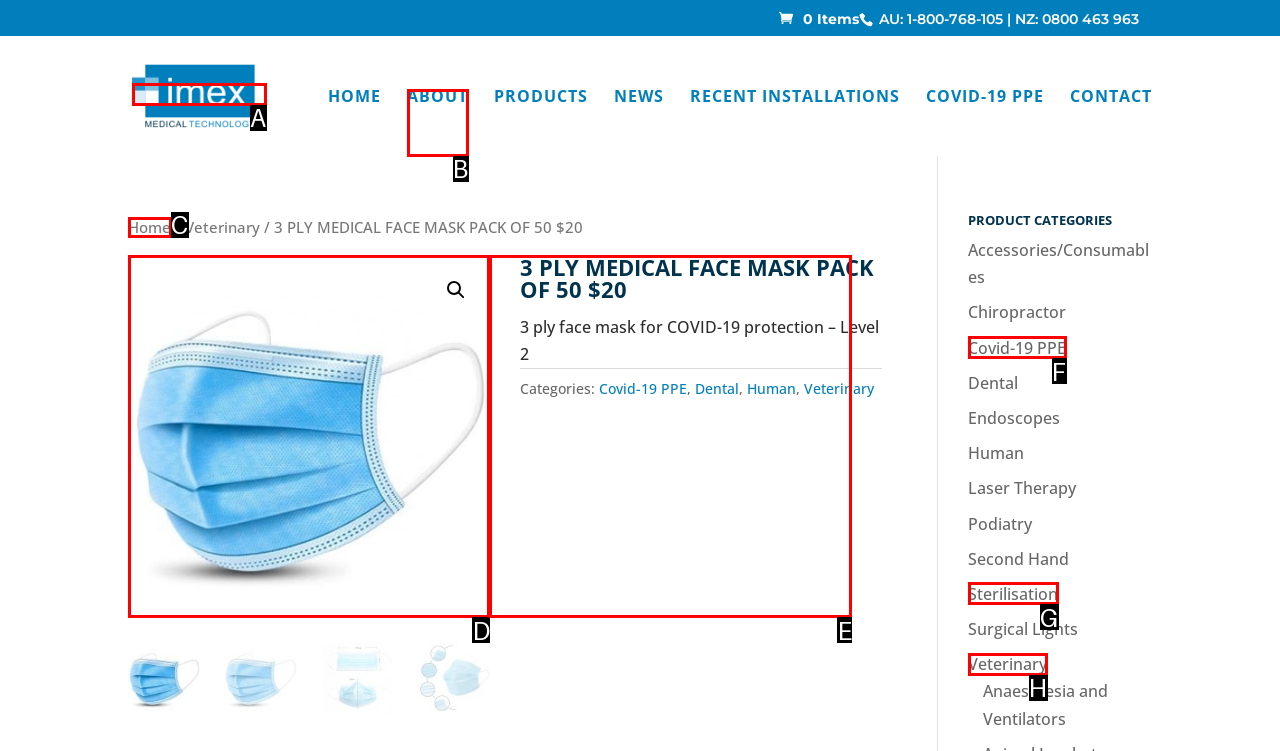Match the following description to a UI element: title="3 ply mask"
Provide the letter of the matching option directly.

E